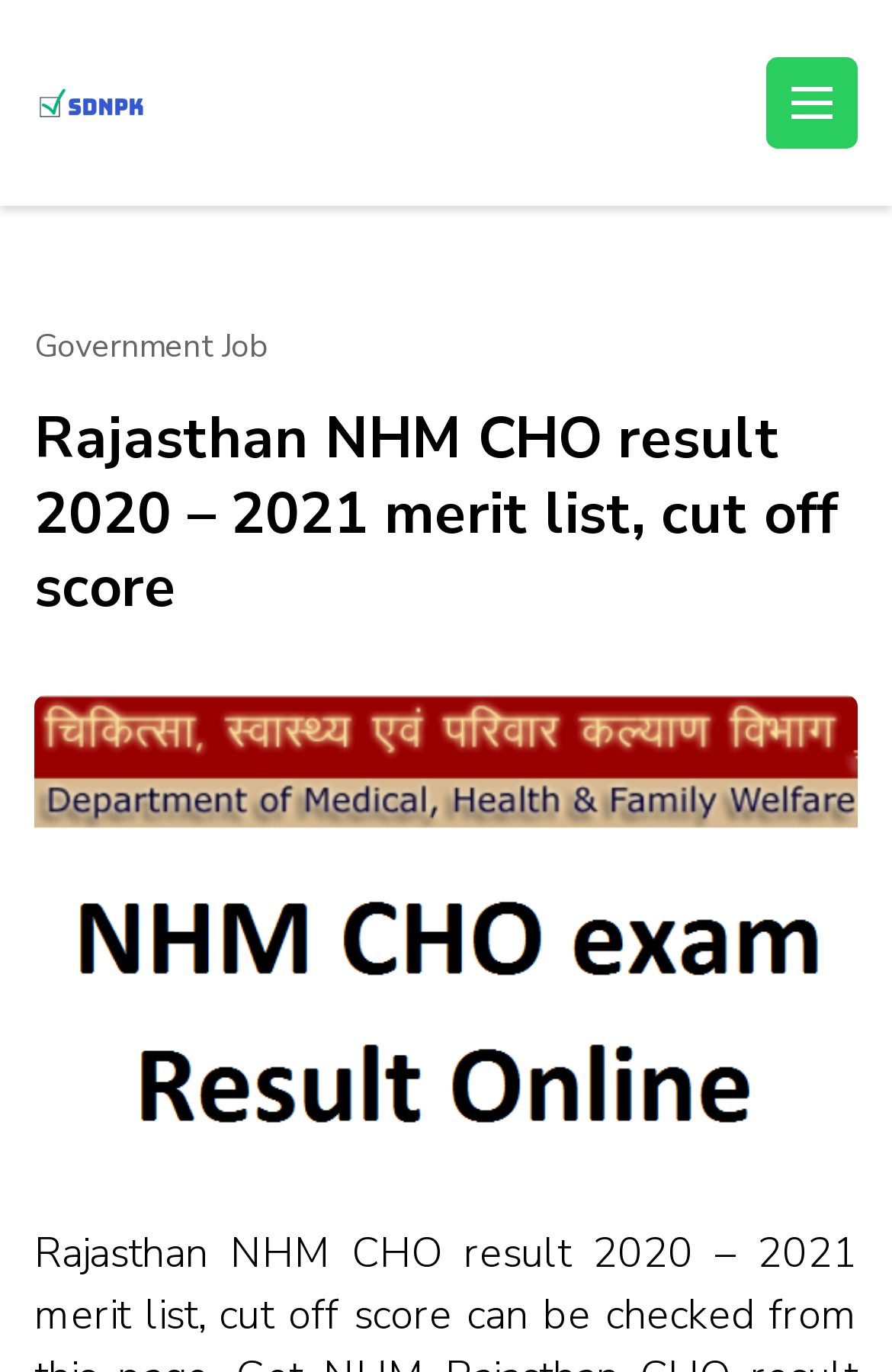What type of jobs are mentioned on this webpage?
Provide a short answer using one word or a brief phrase based on the image.

Government Job